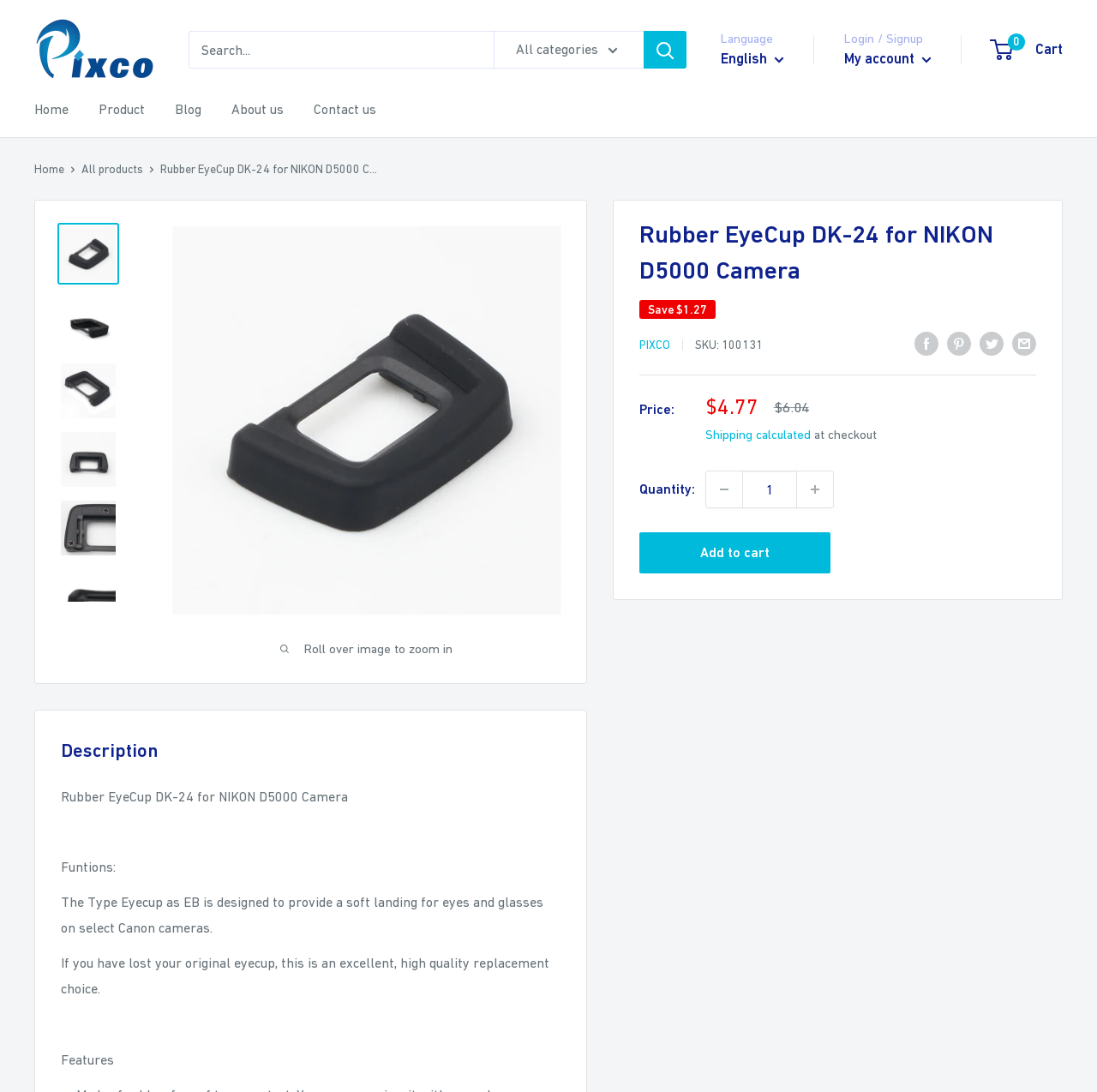What is the price of the product?
Can you offer a detailed and complete answer to this question?

The price of the product can be found in the table element on the webpage, which is 'Sale price $4.77 Regular price $6.04'. This is the current sale price of the product being displayed on the webpage.